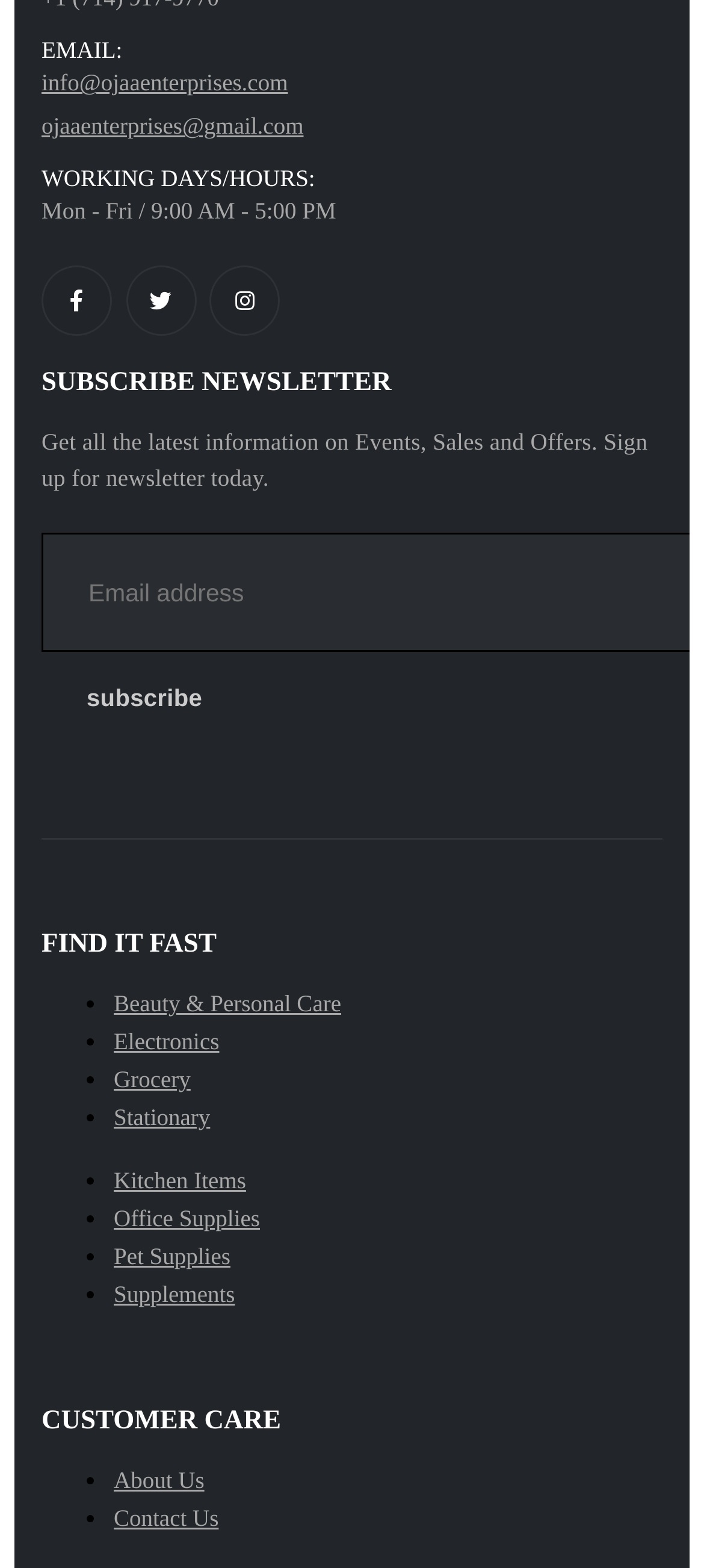Please determine the bounding box coordinates of the element's region to click for the following instruction: "Subscribe to the newsletter".

[0.059, 0.416, 0.351, 0.471]